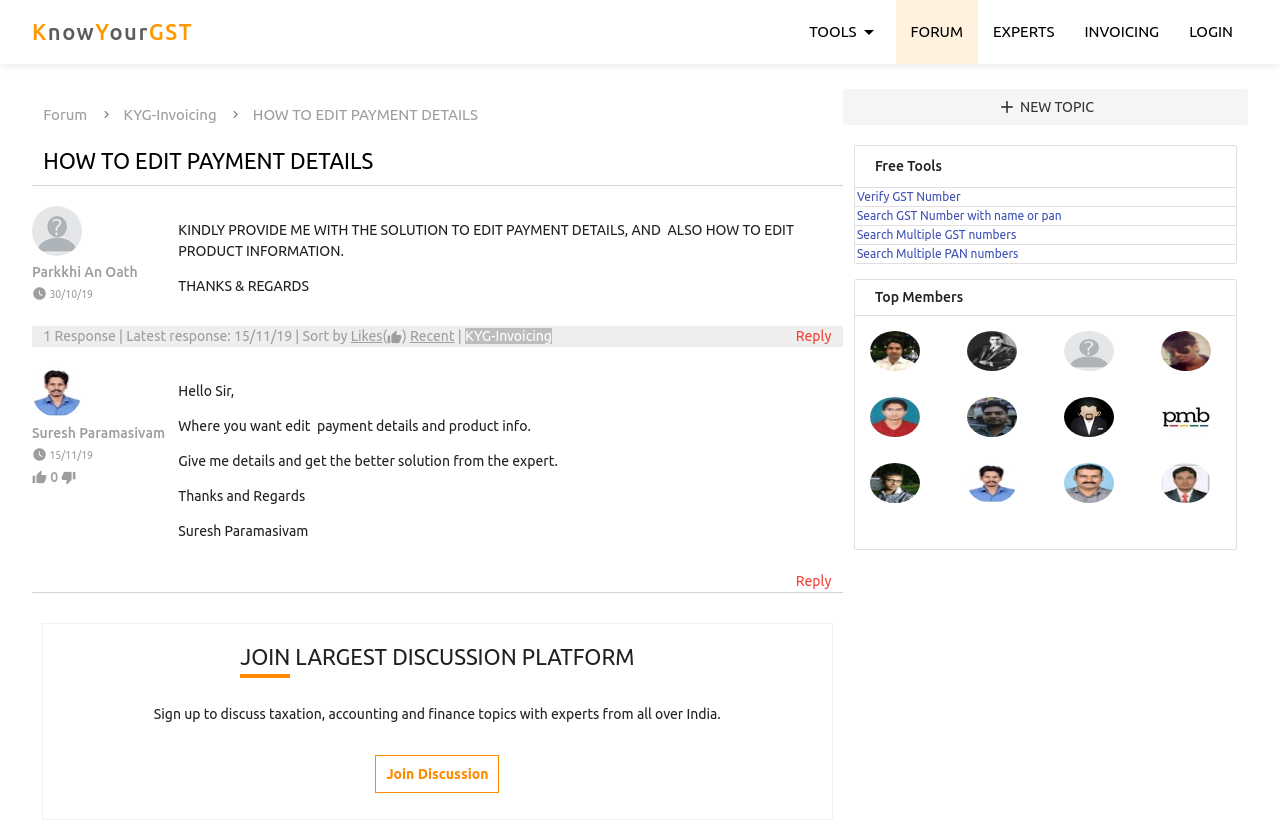Find the bounding box coordinates of the element to click in order to complete this instruction: "Click on 'LOGIN'". The bounding box coordinates must be four float numbers between 0 and 1, denoted as [left, top, right, bottom].

[0.917, 0.0, 0.975, 0.076]